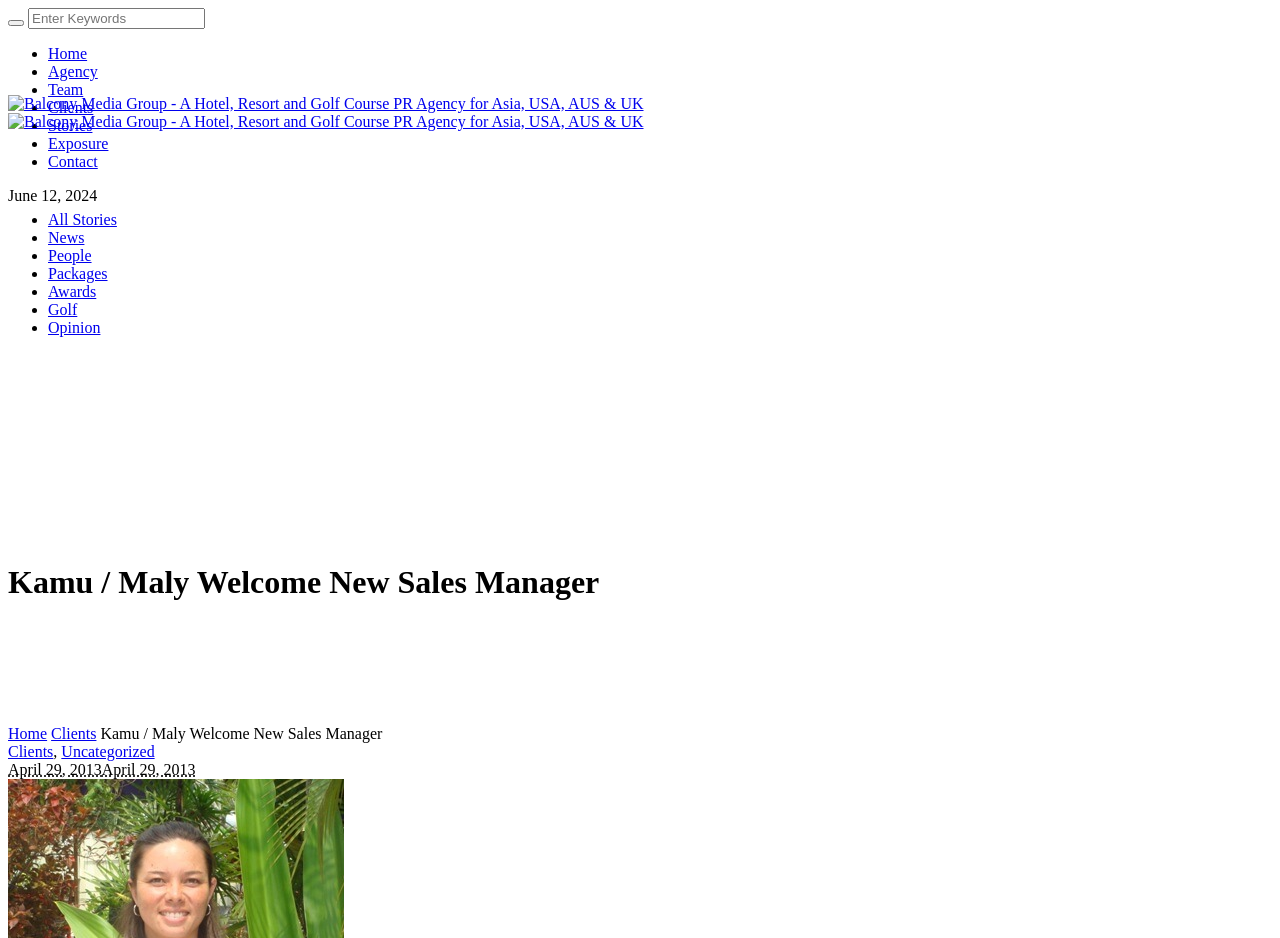Examine the screenshot and answer the question in as much detail as possible: What is the date mentioned on the webpage?

I found the date 'June 12, 2024' on the webpage, which is mentioned in a static text element with bounding box coordinates [0.006, 0.199, 0.076, 0.217].